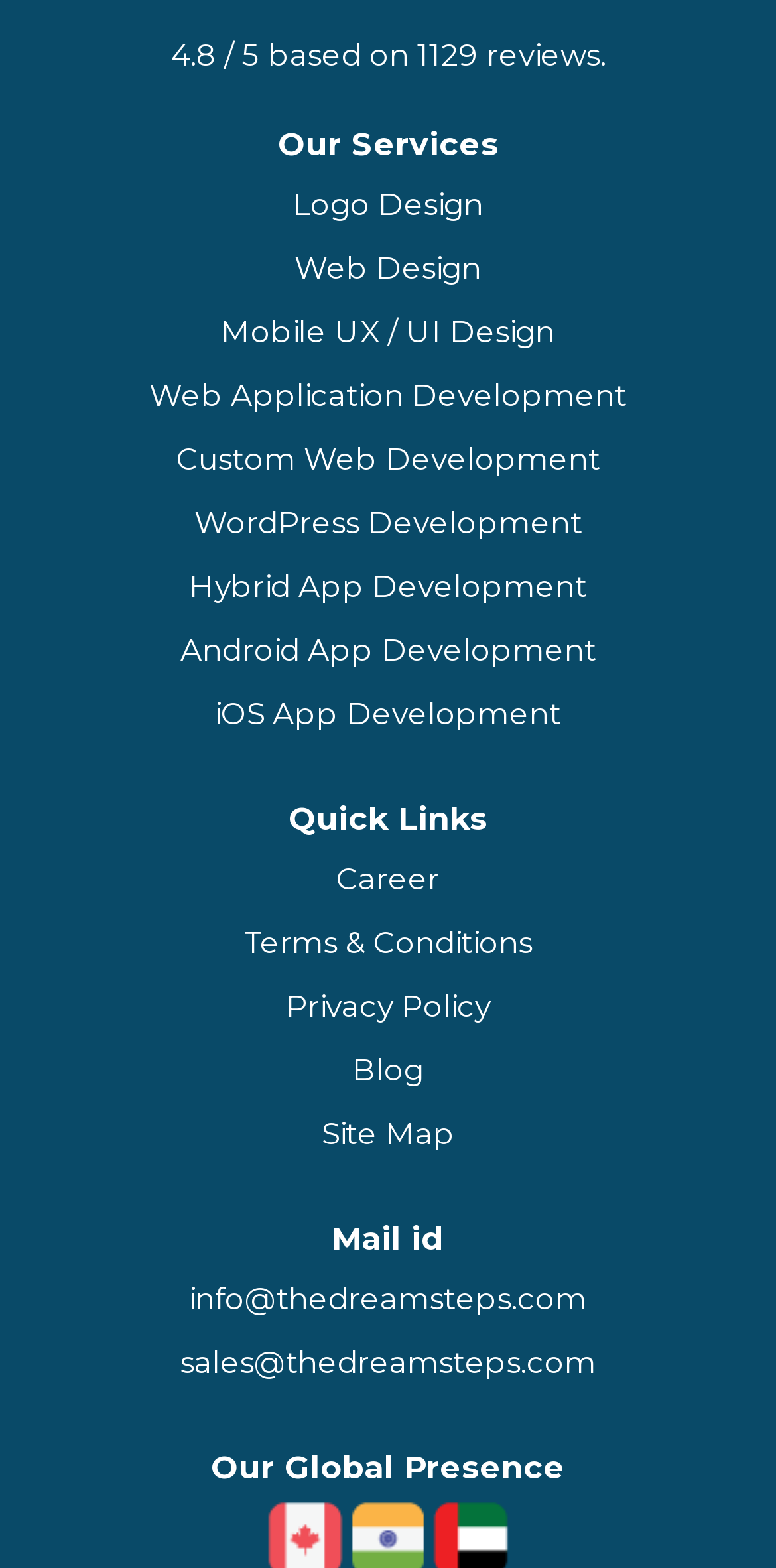Given the element description, predict the bounding box coordinates in the format (top-left x, top-left y, bottom-right x, bottom-right y). Make sure all values are between 0 and 1. Here is the element description: Logo Design

[0.377, 0.118, 0.623, 0.142]